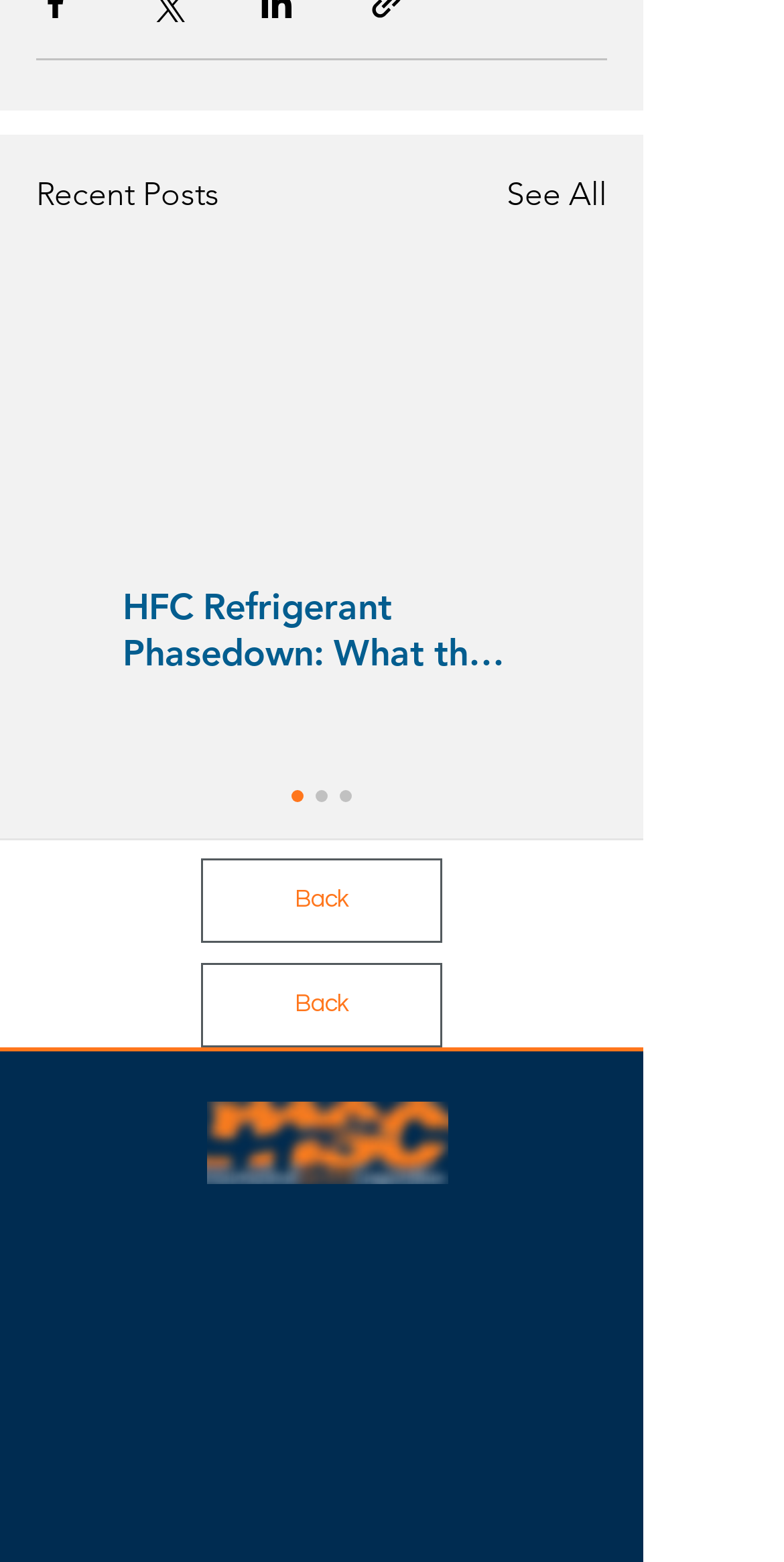Please specify the bounding box coordinates of the clickable section necessary to execute the following command: "Go back to previous page".

[0.256, 0.55, 0.564, 0.604]